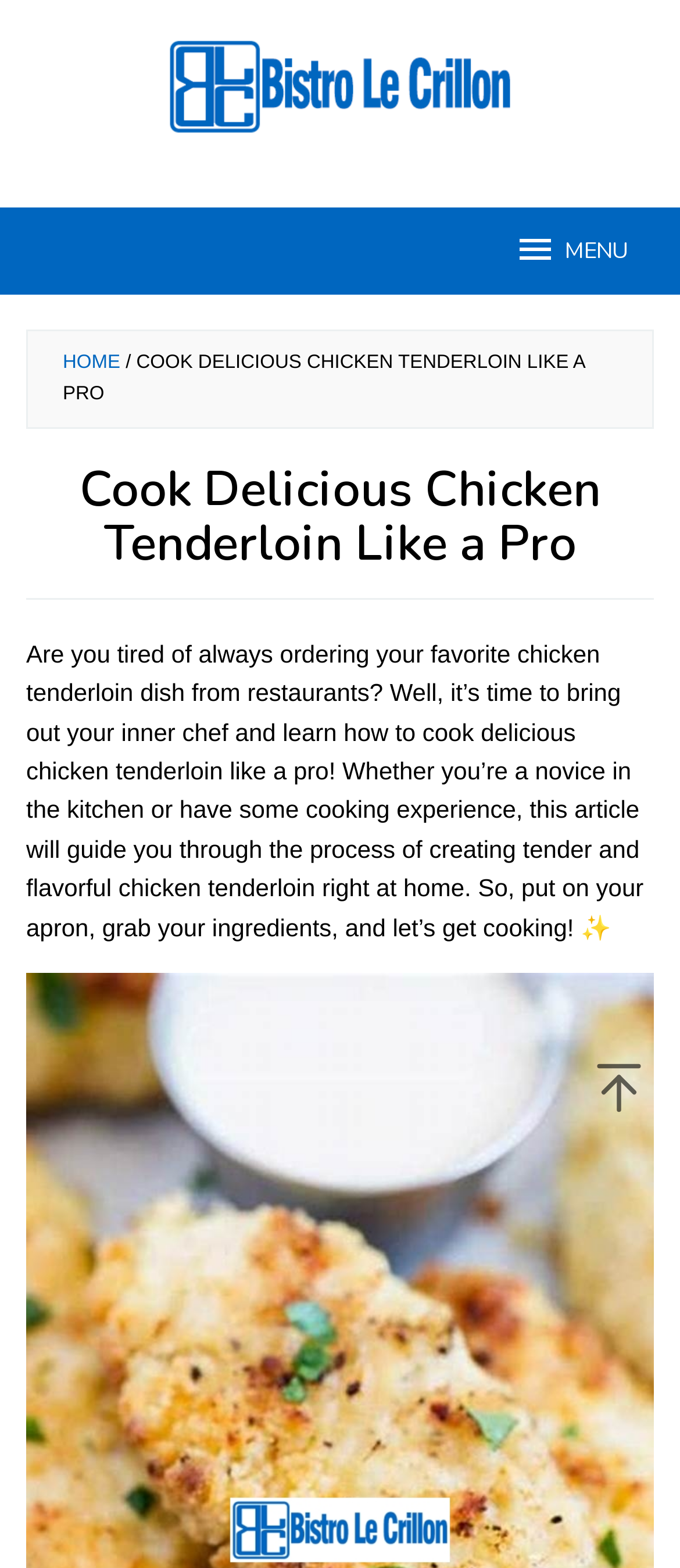Please predict the bounding box coordinates (top-left x, top-left y, bottom-right x, bottom-right y) for the UI element in the screenshot that fits the description: title="Bistro Le Crillon"

[0.244, 0.045, 0.756, 0.062]